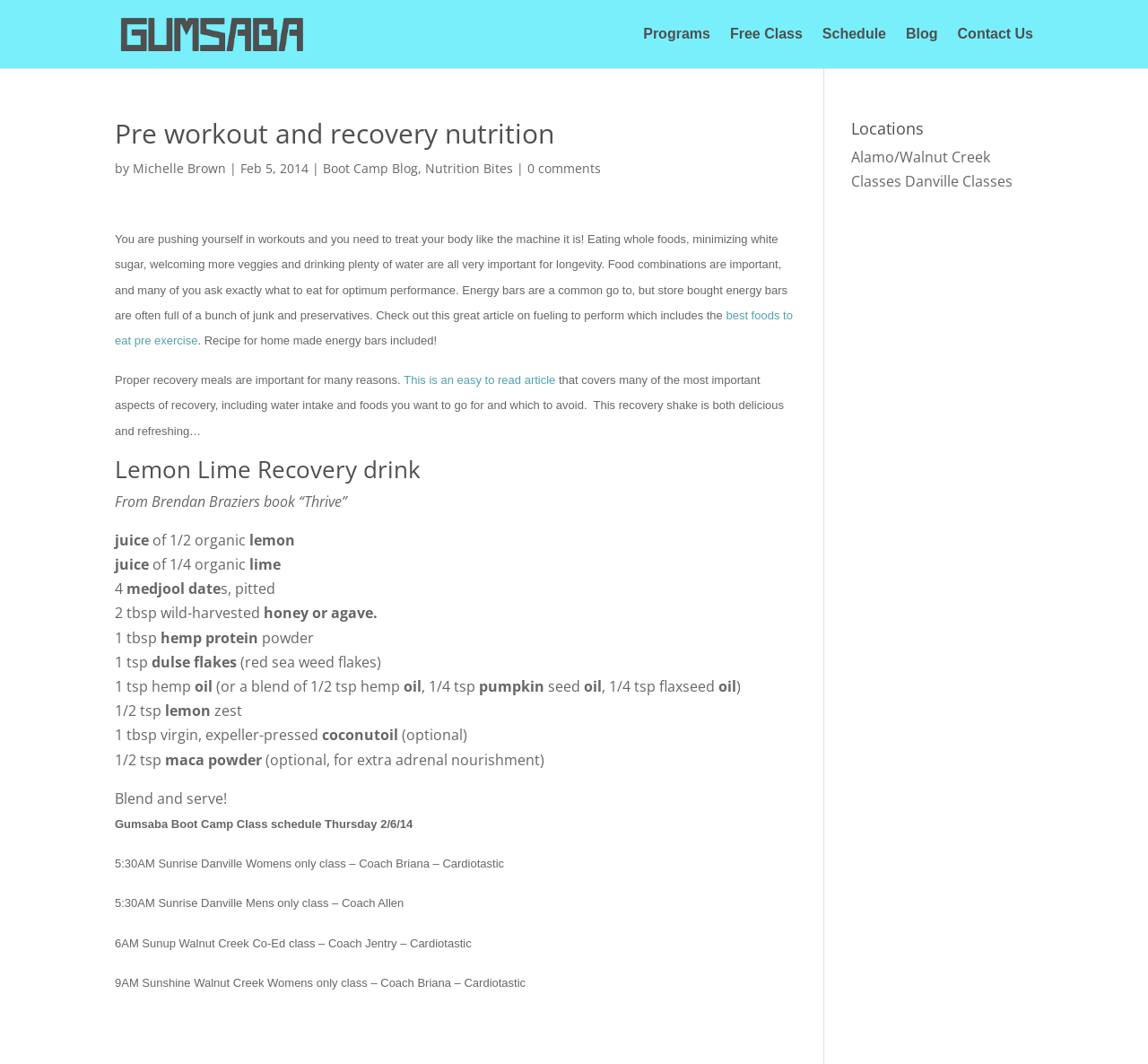Please determine the bounding box coordinates of the element to click on in order to accomplish the following task: "Visit the 'Boot Camp Blog'". Ensure the coordinates are four float numbers ranging from 0 to 1, i.e., [left, top, right, bottom].

[0.281, 0.15, 0.364, 0.166]